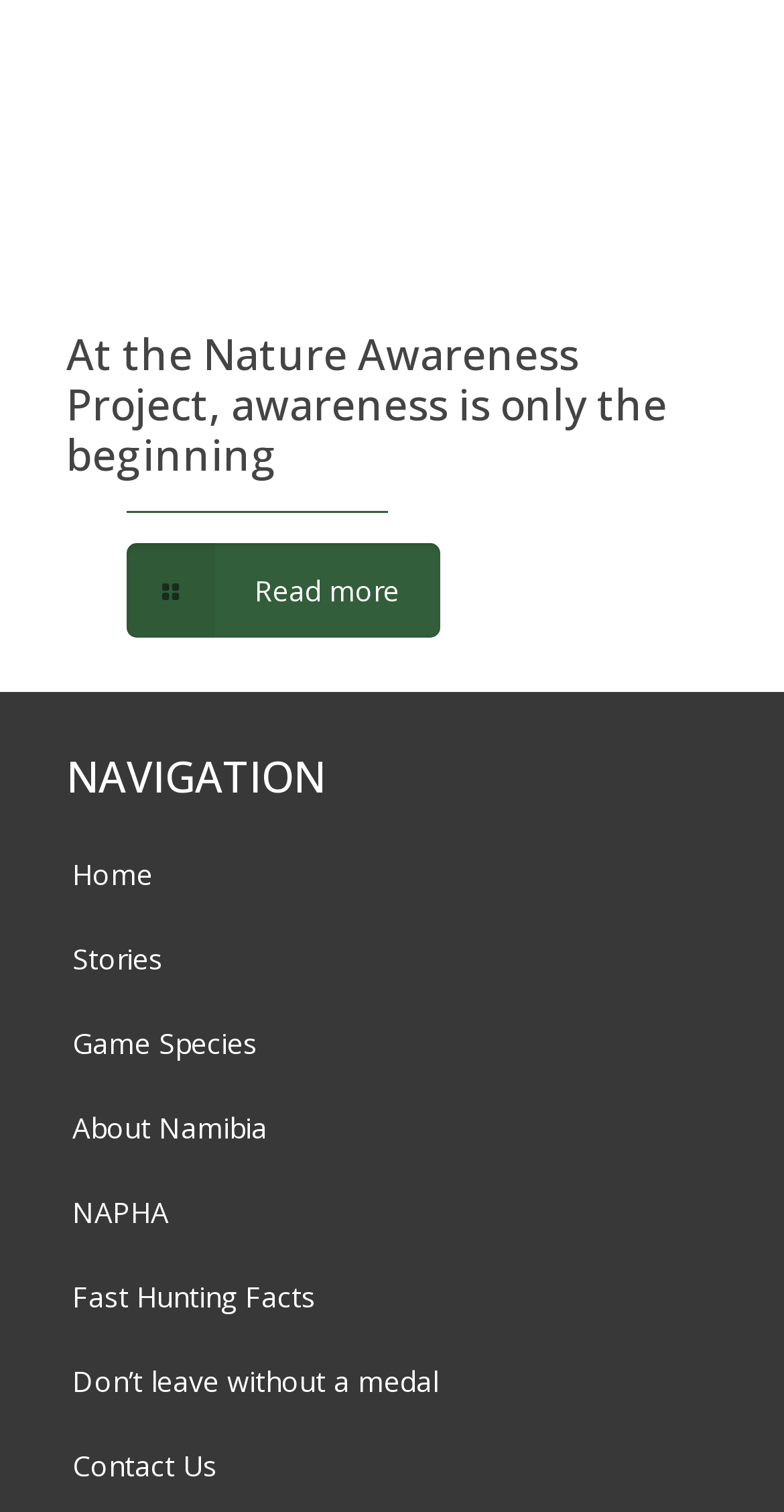Determine the bounding box coordinates of the clickable area required to perform the following instruction: "View Fast Hunting Facts". The coordinates should be represented as four float numbers between 0 and 1: [left, top, right, bottom].

[0.085, 0.831, 0.915, 0.887]